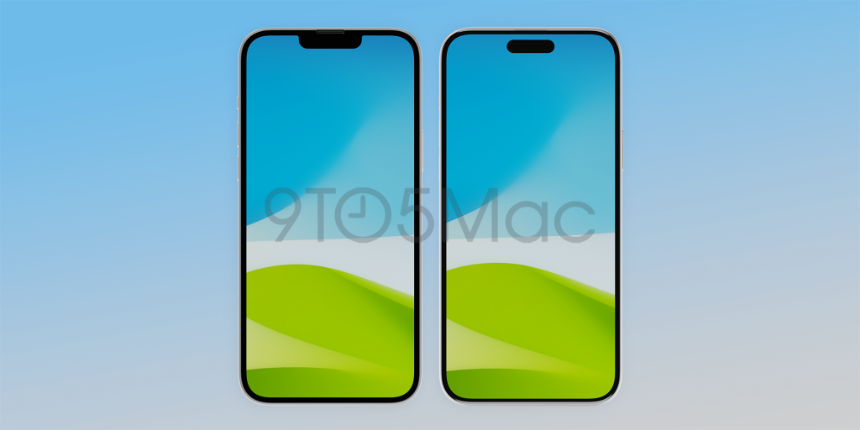Generate a detailed narrative of the image.

The image features two iPhones, showcasing their screens side by side against a soft gradient background. Both devices display a vibrant landscape wallpaper characterized by rolling green hills and a bright blue sky, creating a fresh and lively aesthetic. The left iPhone appears to be an older model with a notch at the top of the screen, while the right iPhone showcases a newer design with a smaller, pill-shaped cutout. The prominent branding of "9to5Mac" is subtly integrated on the lower part of the image, suggesting that this illustration may be related to an article discussing the differences or features of these iPhone models. This captivating visual is representative of the advancements in Apple's smartphone design and technology.